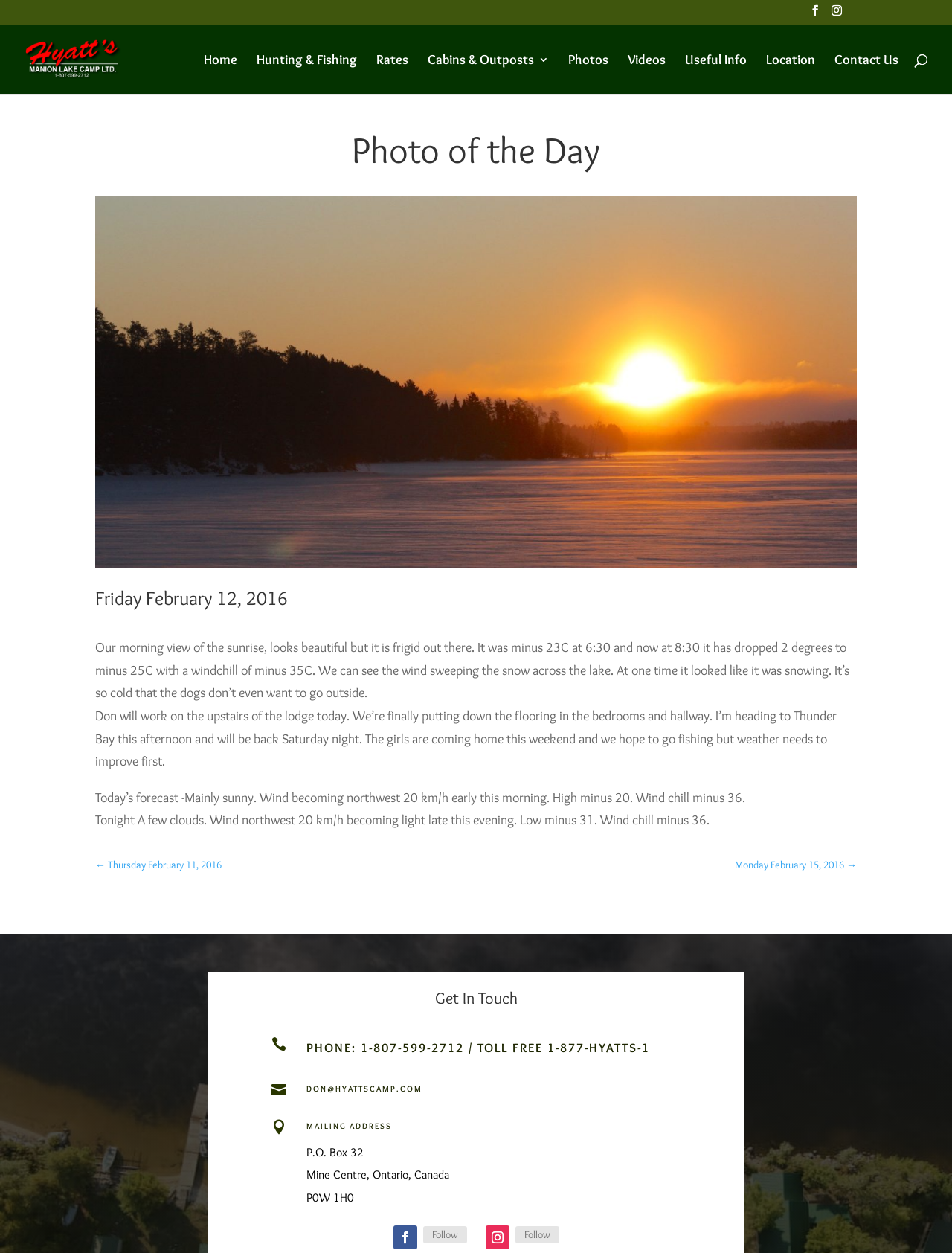Pinpoint the bounding box coordinates of the element that must be clicked to accomplish the following instruction: "Search for something". The coordinates should be in the format of four float numbers between 0 and 1, i.e., [left, top, right, bottom].

[0.053, 0.019, 0.953, 0.02]